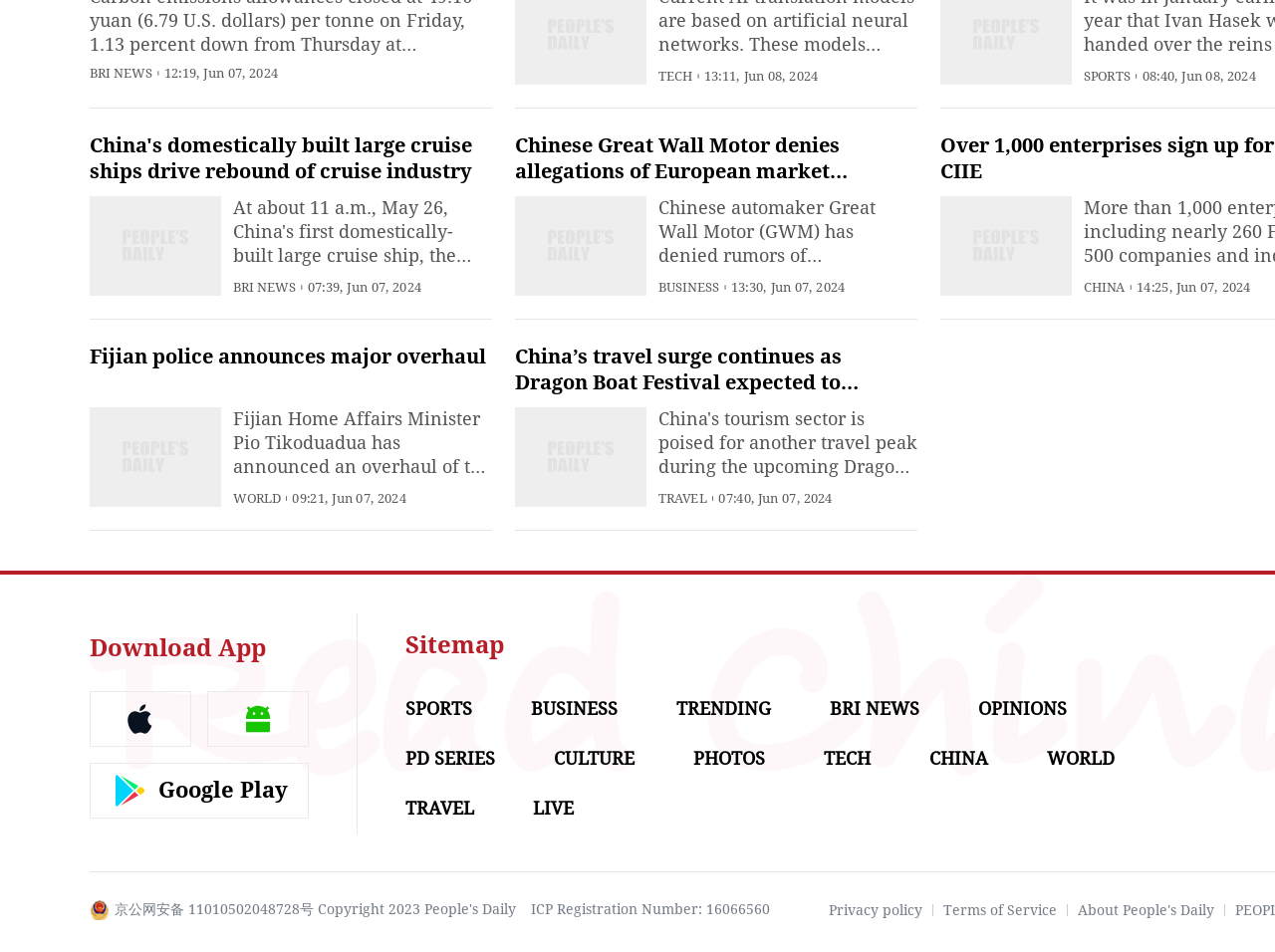What is the name of the app that can be downloaded?
Refer to the screenshot and respond with a concise word or phrase.

People's Daily English language App